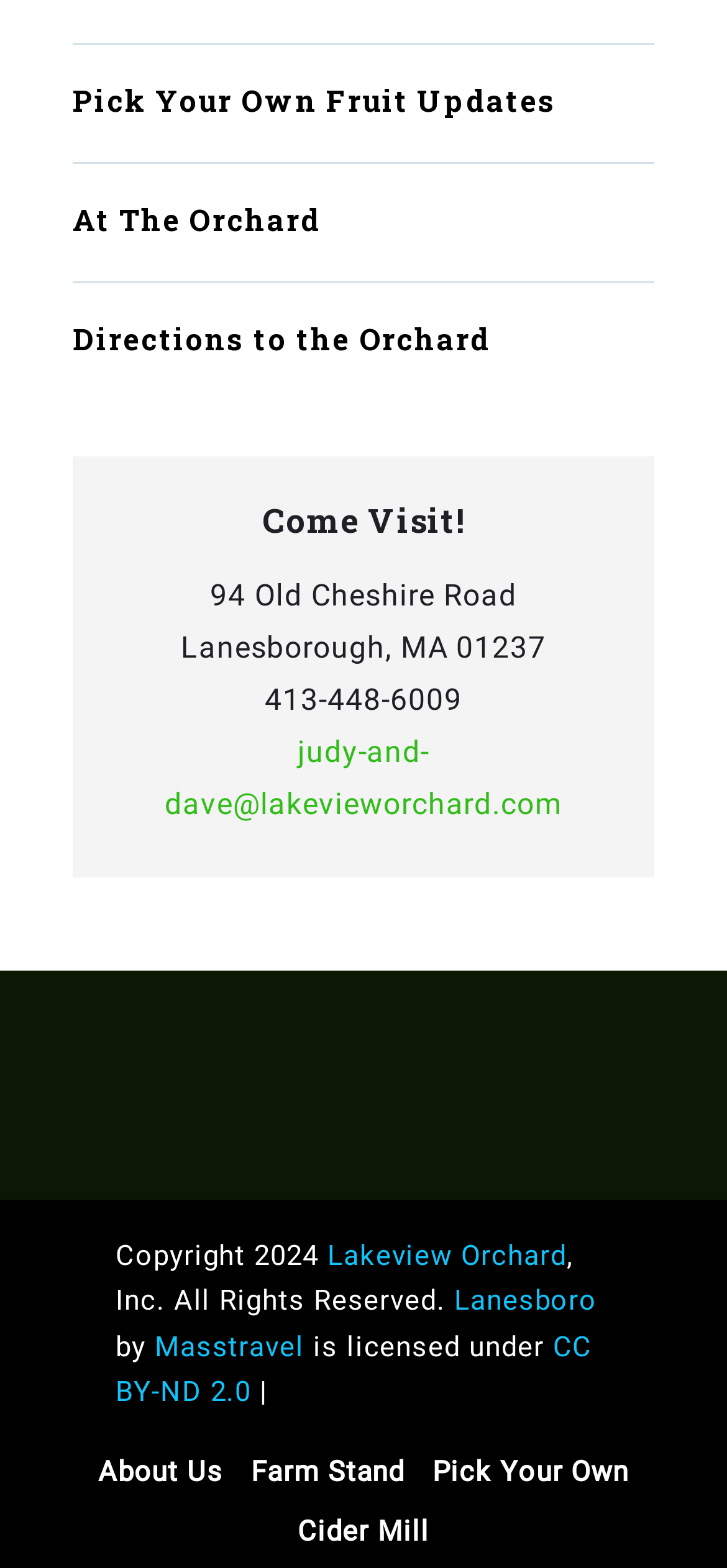Respond with a single word or short phrase to the following question: 
What is the email address of Lakeview Orchard?

judy-and-dave@lakevieworchard.com